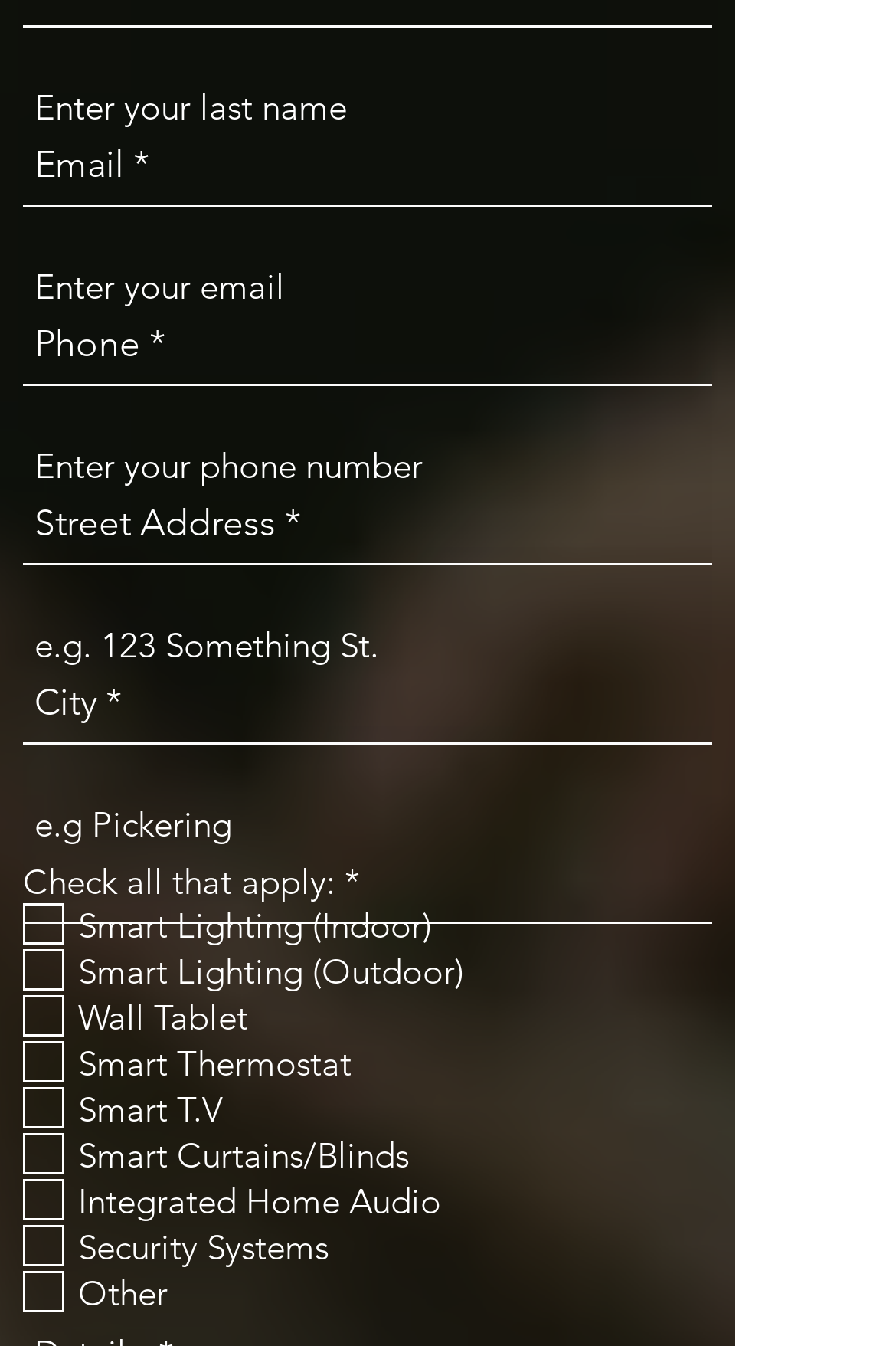Give the bounding box coordinates for the element described by: "name="city" placeholder="e.g Pickering"".

[0.026, 0.54, 0.795, 0.686]